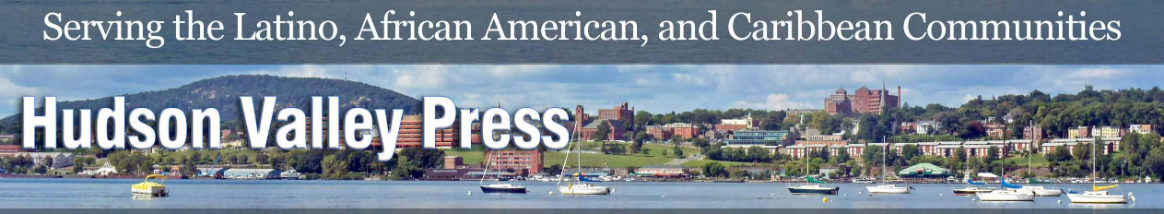Elaborate on the image by describing it in detail.

The image features a scenic view showcasing the Hudson River with several sailboats dotting the water, framed by a lush, green hillside and buildings in the background. Above this picturesque scene, the banner reads "Hudson Valley Press," which serves as a publication dedicated to serving the Latino, African American, and Caribbean communities. This visual representation captures both the natural beauty of the Hudson Valley and the publication's focus on community engagement and representation, emphasizing its mission to connect with diverse local populations.